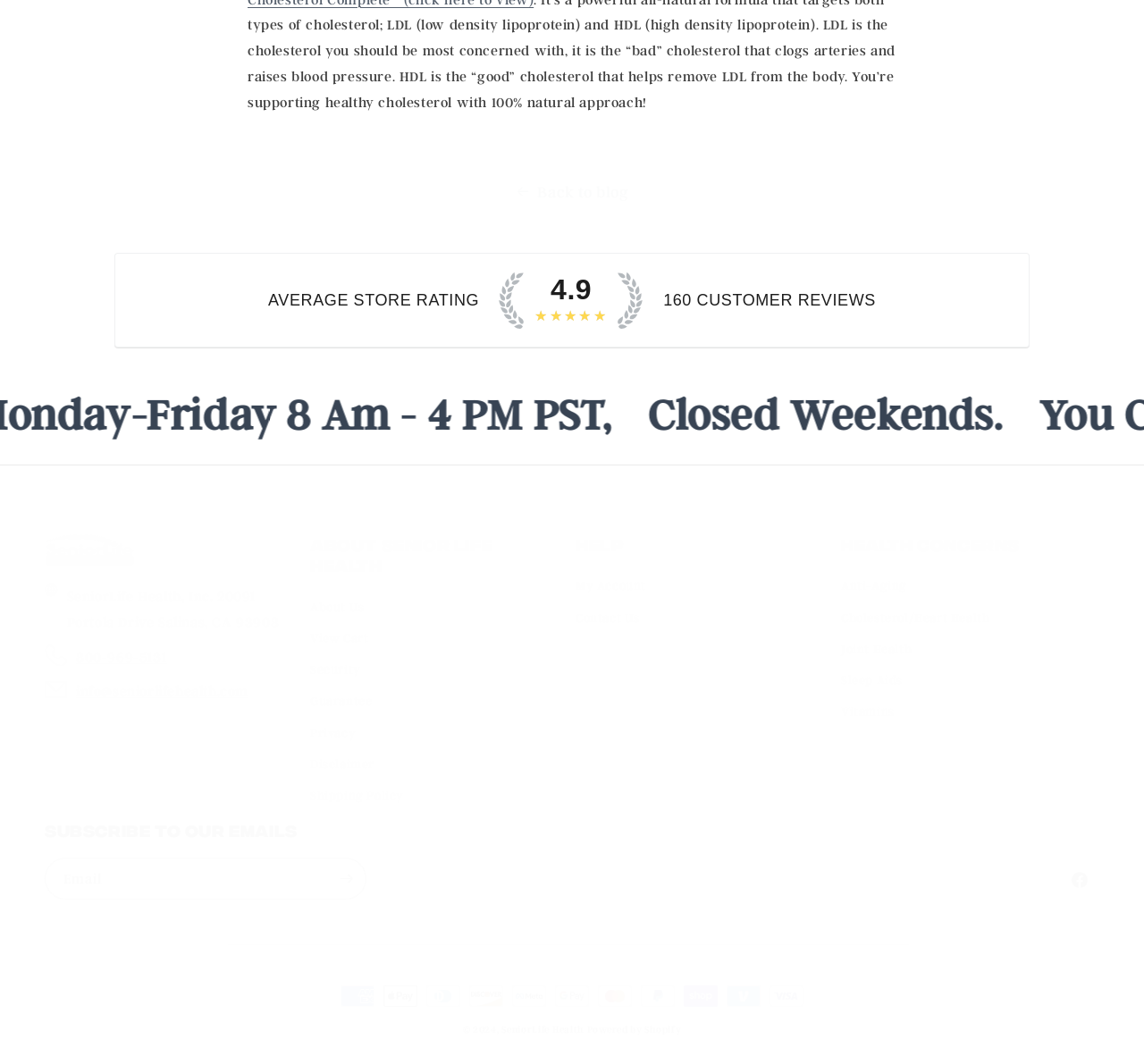Locate the bounding box of the user interface element based on this description: "Contact Us".

[0.503, 0.565, 0.559, 0.594]